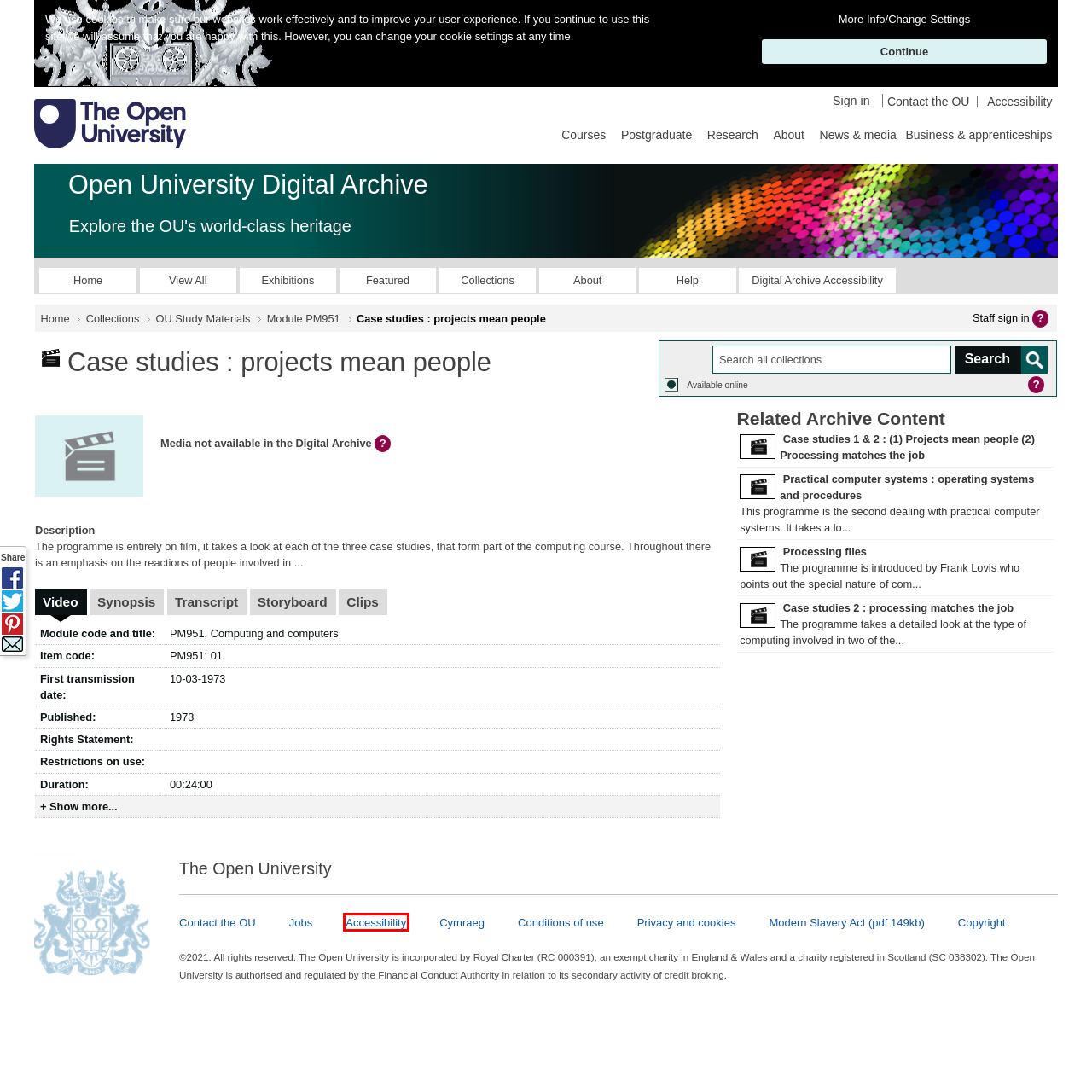Analyze the screenshot of a webpage with a red bounding box and select the webpage description that most accurately describes the new page resulting from clicking the element inside the red box. Here are the candidates:
A. Distance Learning Courses and Adult Education - The Open University
B. Research at The Open University
C. Contact Us | Open University
D. Sign IN - Open University
E. Library Services Accessibility Statement: Open University Digital Archive - Open University
F. Accessibility Hub for The Open University | About The Open University
G. Error page - Open University Digital Archive
H. News from The Open University

F